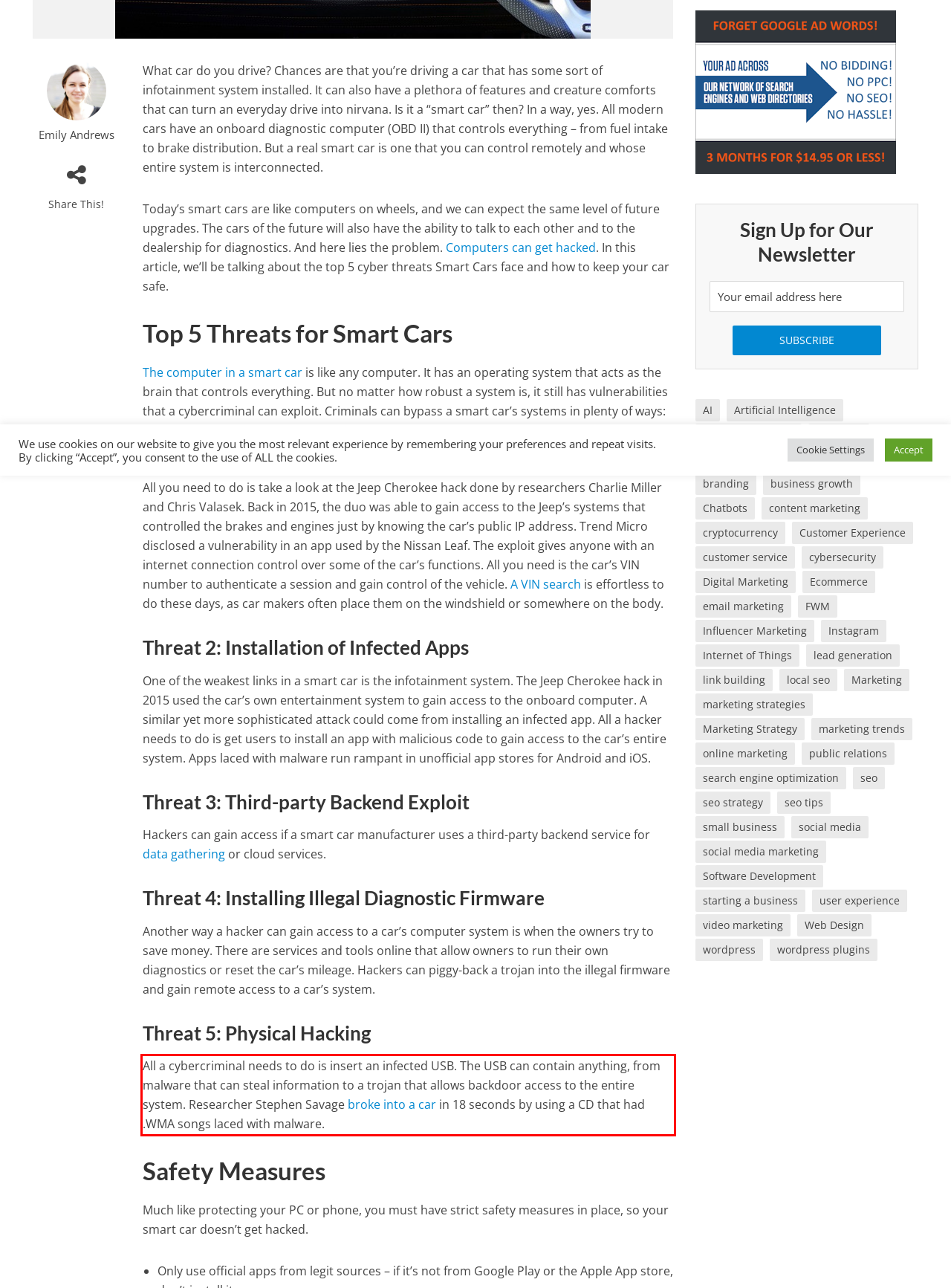Within the screenshot of the webpage, there is a red rectangle. Please recognize and generate the text content inside this red bounding box.

All a cybercriminal needs to do is insert an infected USB. The USB can contain anything, from malware that can steal information to a trojan that allows backdoor access to the entire system. Researcher Stephen Savage broke into a car in 18 seconds by using a CD that had .WMA songs laced with malware.